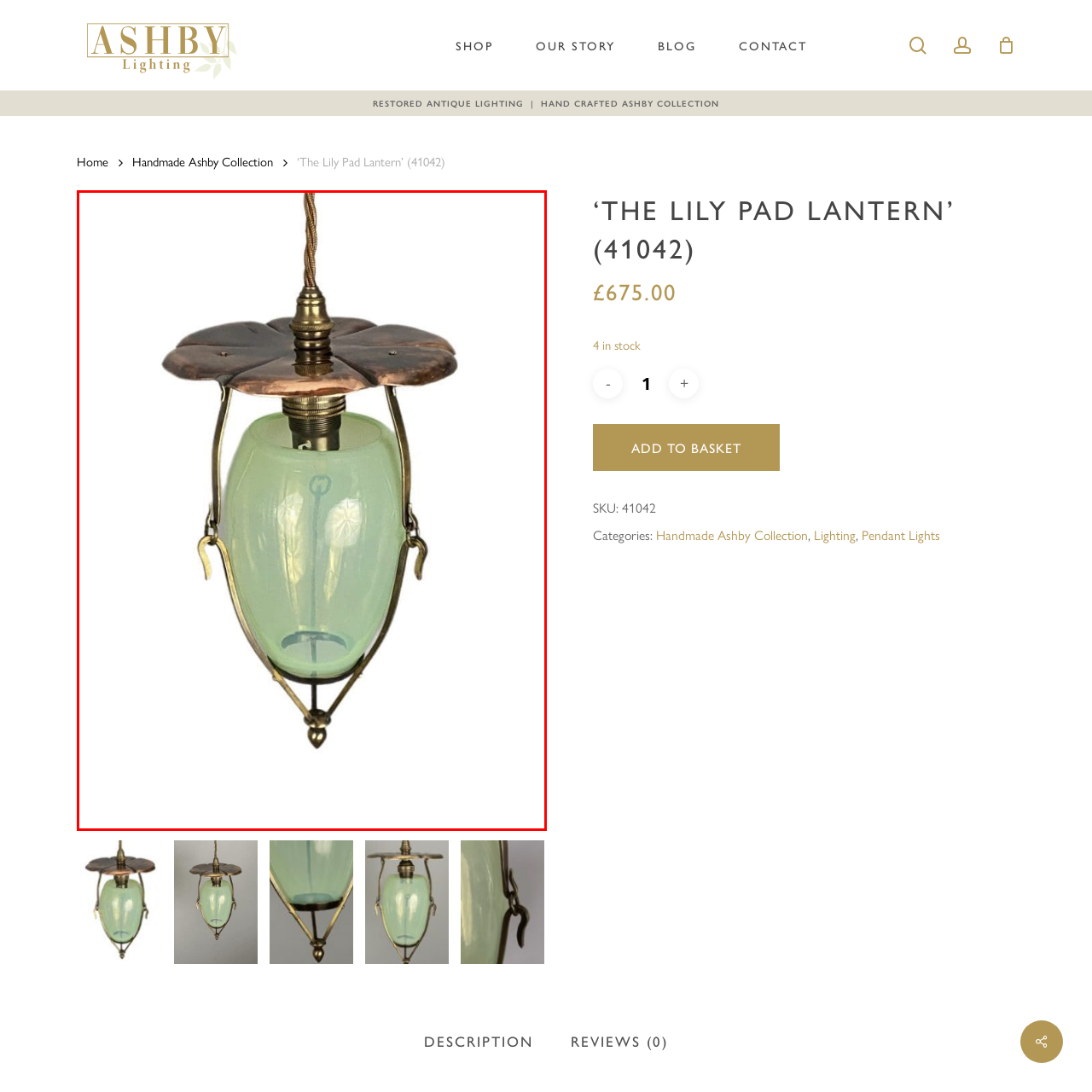What is the price of the lantern?
Check the image enclosed by the red bounding box and reply to the question using a single word or phrase.

£675.00